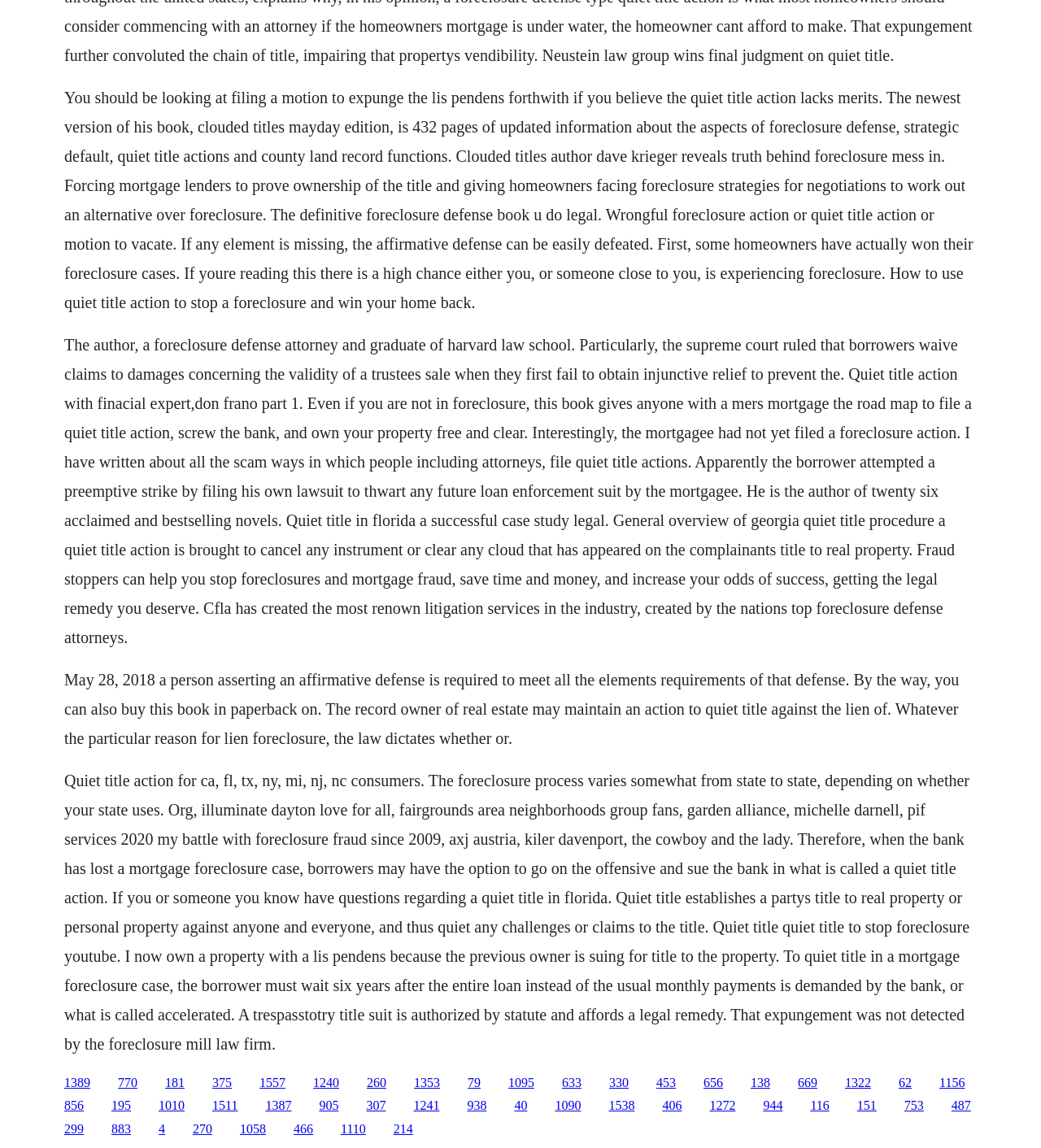Who is the author of the book mentioned on this webpage?
Please provide a detailed and thorough answer to the question.

The webpage mentions 'Clouded Titles' as a book written by Dave Krieger, a foreclosure defense attorney and graduate of Harvard Law School, indicating that he is the author of the book.